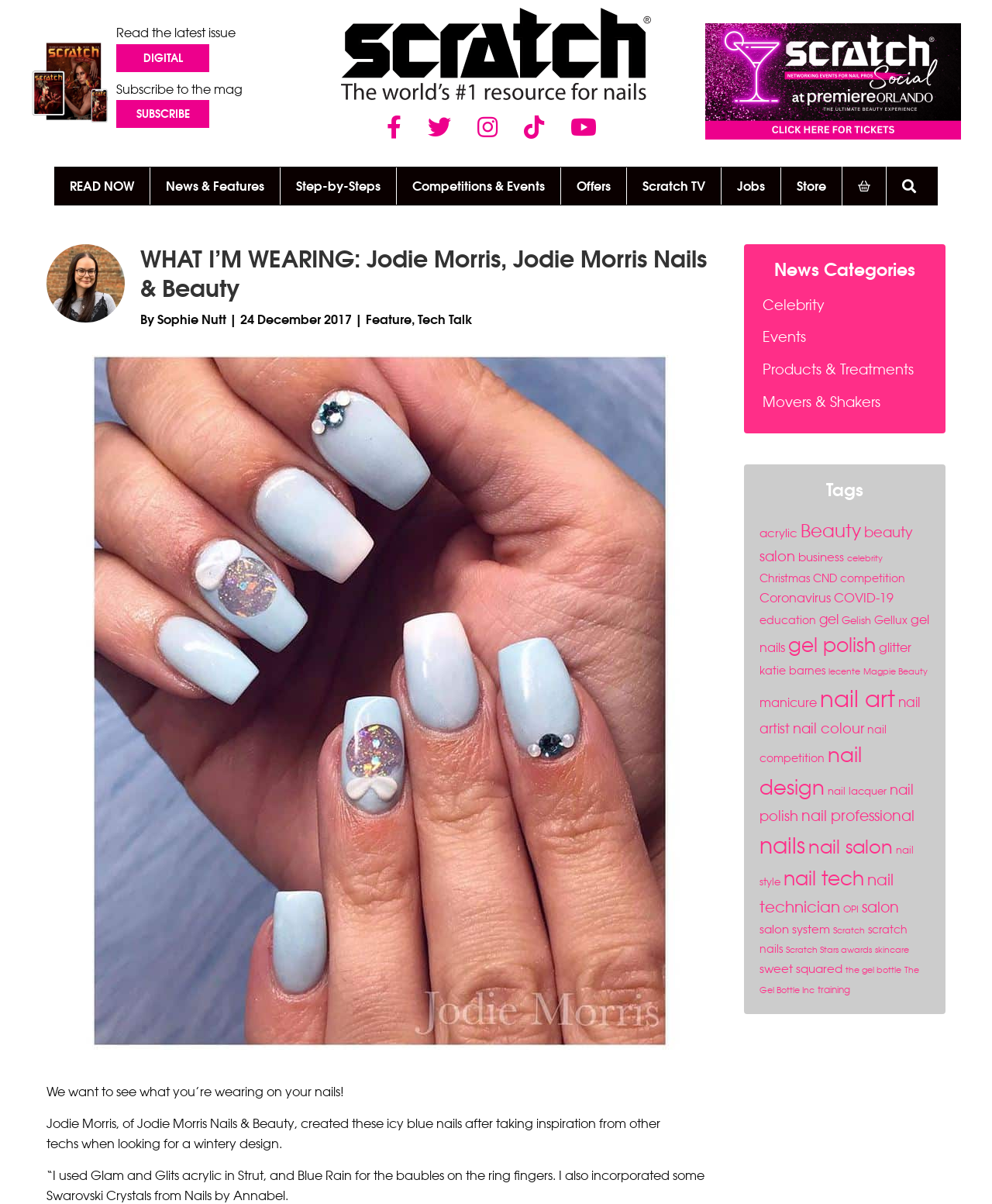Using the element description: "manicure", determine the bounding box coordinates. The coordinates should be in the format [left, top, right, bottom], with values between 0 and 1.

[0.766, 0.577, 0.823, 0.59]